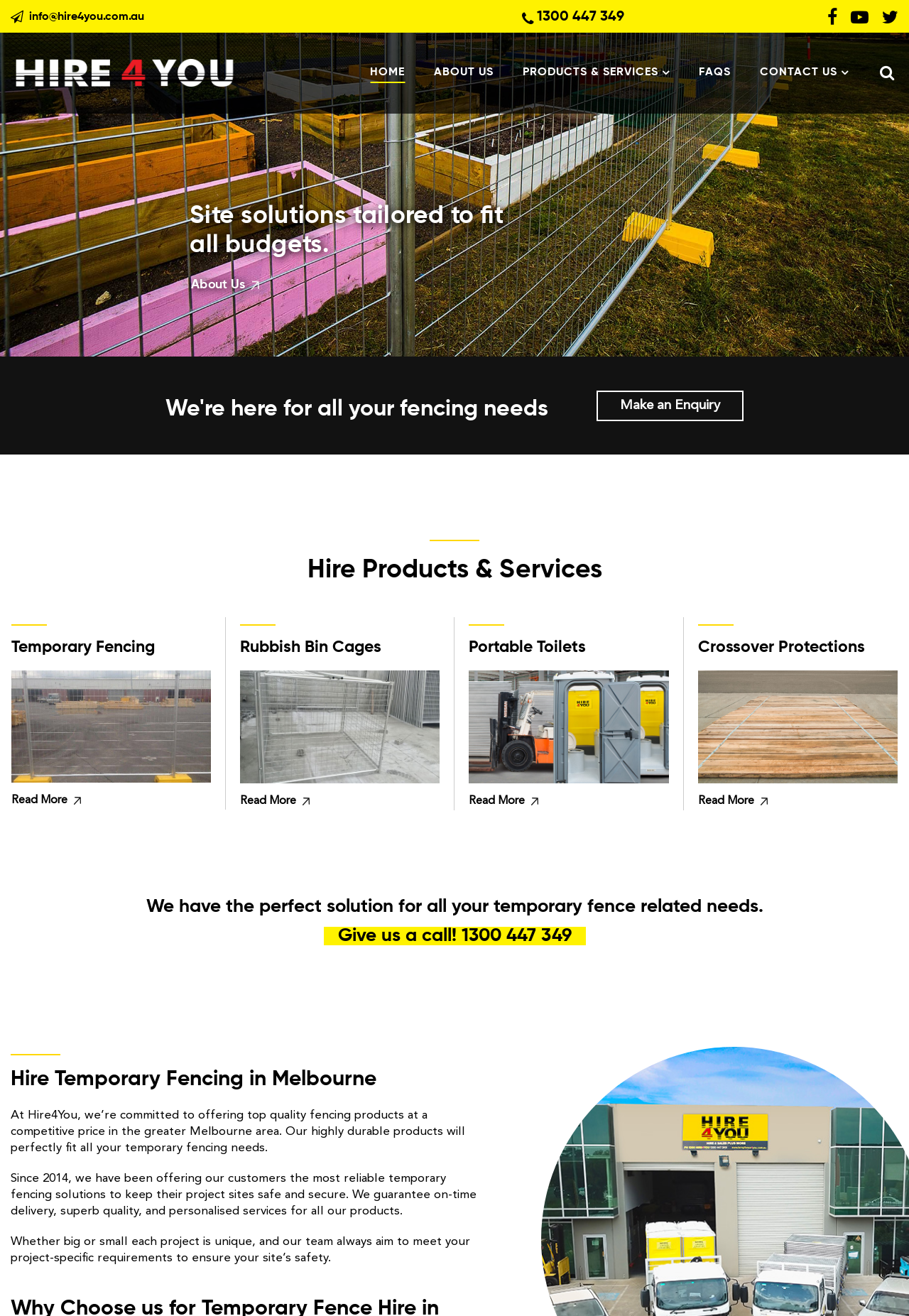Identify the bounding box coordinates of the section to be clicked to complete the task described by the following instruction: "Click ABOUT US". The coordinates should be four float numbers between 0 and 1, formatted as [left, top, right, bottom].

[0.462, 0.042, 0.559, 0.069]